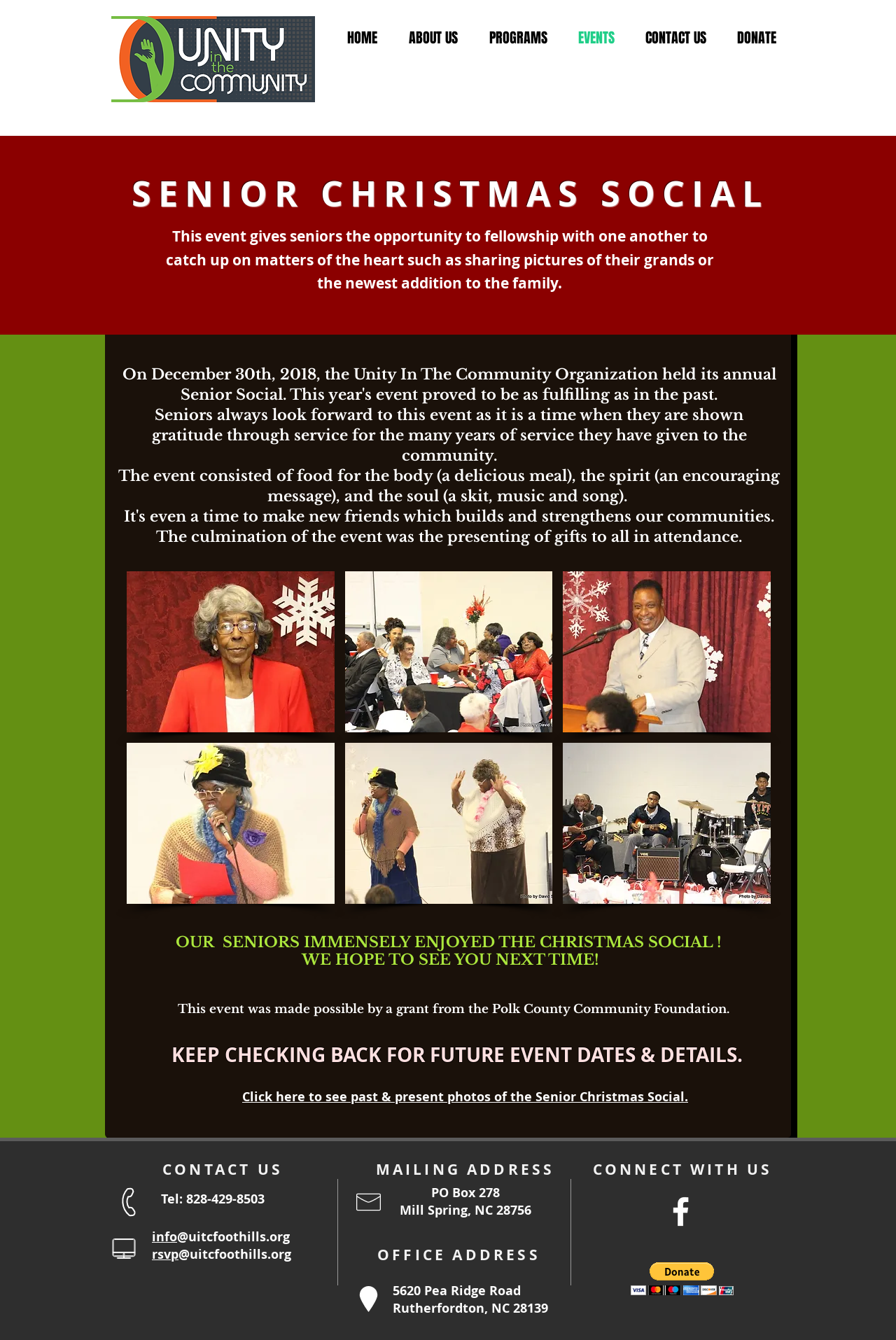Please identify the bounding box coordinates of the element's region that I should click in order to complete the following instruction: "Check the office address". The bounding box coordinates consist of four float numbers between 0 and 1, i.e., [left, top, right, bottom].

[0.438, 0.957, 0.581, 0.97]